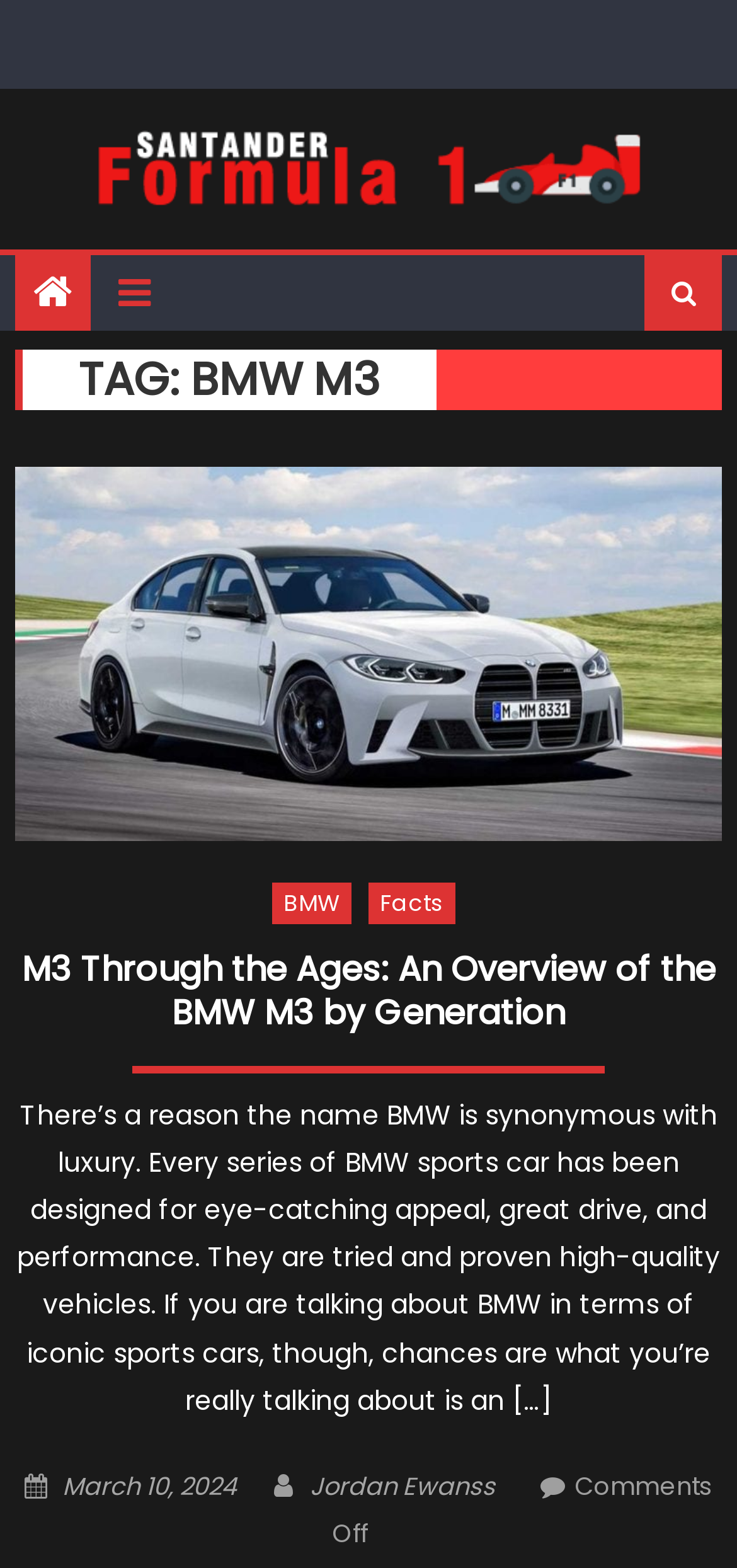What is the main topic of the article?
Please provide a comprehensive answer based on the visual information in the image.

The article's title 'M3 Through the Ages: An Overview of the BMW M3 by Generation' and the content suggest that the main topic of the article is the history and overview of the BMW M3 car model.